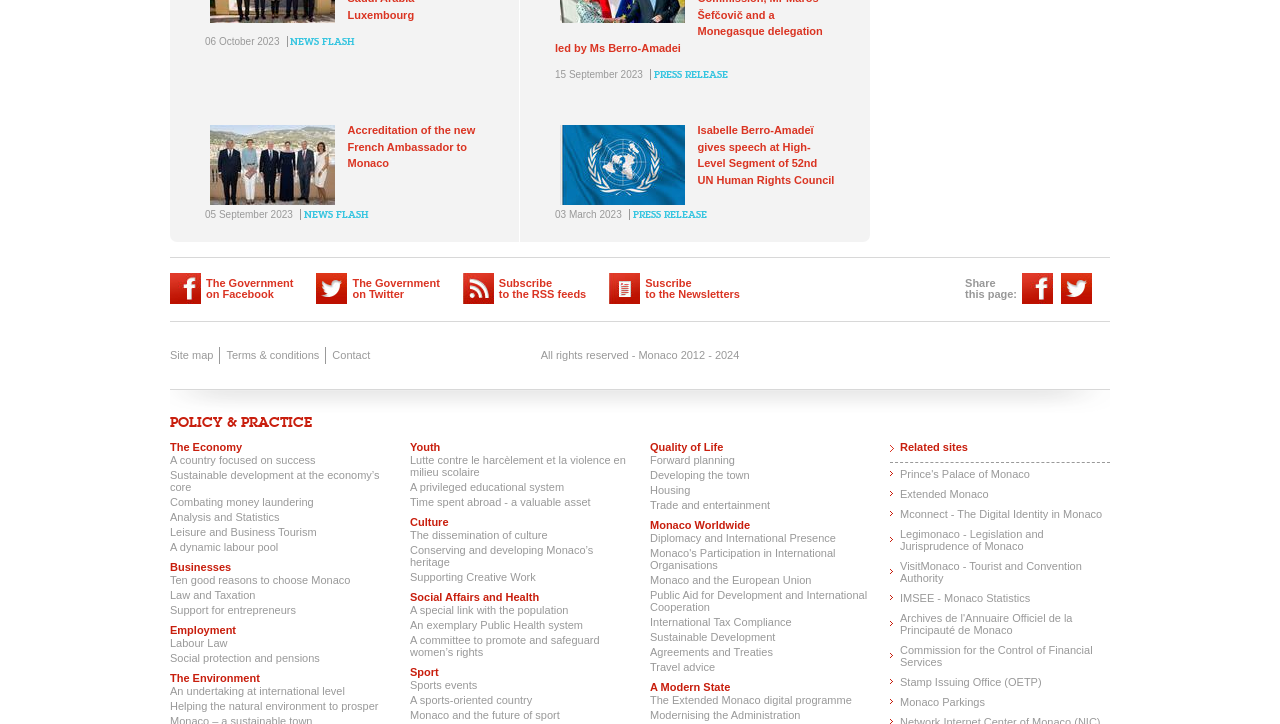How many social media links are available at the bottom of the page?
Look at the image and answer the question with a single word or phrase.

3